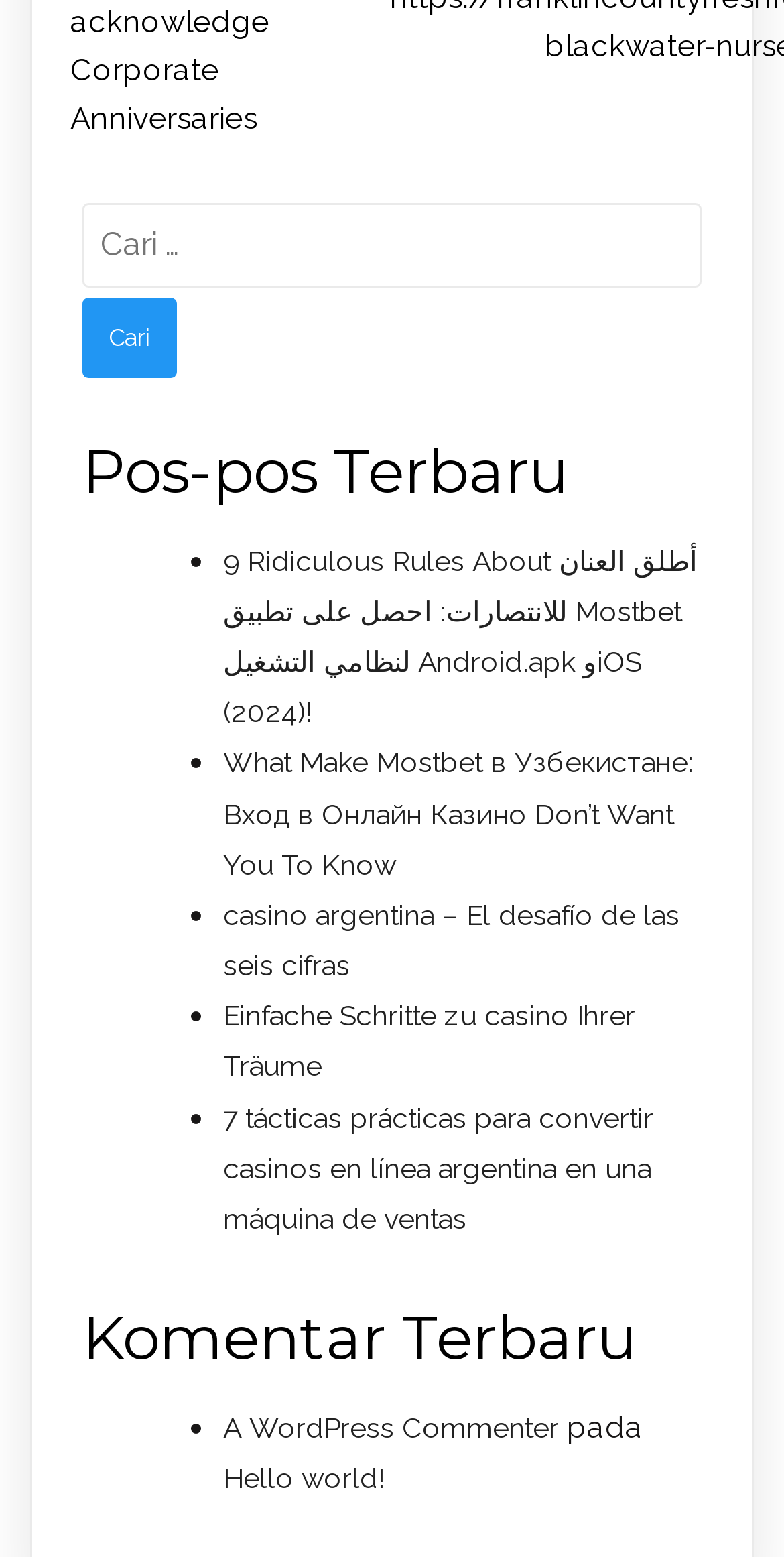Locate the bounding box coordinates of the element to click to perform the following action: 'read the article about Mostbet'. The coordinates should be given as four float values between 0 and 1, in the form of [left, top, right, bottom].

[0.285, 0.349, 0.89, 0.468]